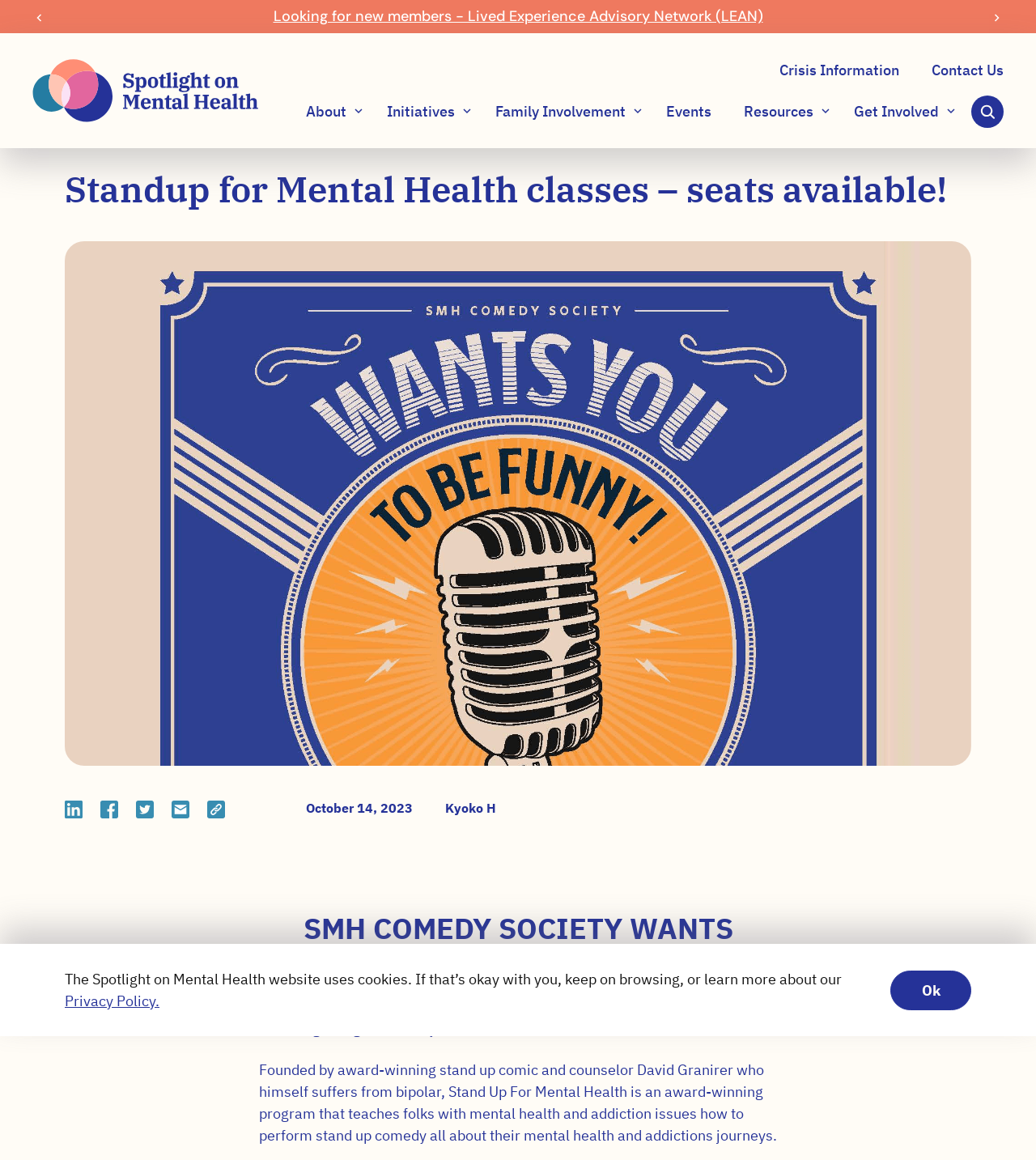Identify the first-level heading on the webpage and generate its text content.

Standup for Mental Health classes – seats available!